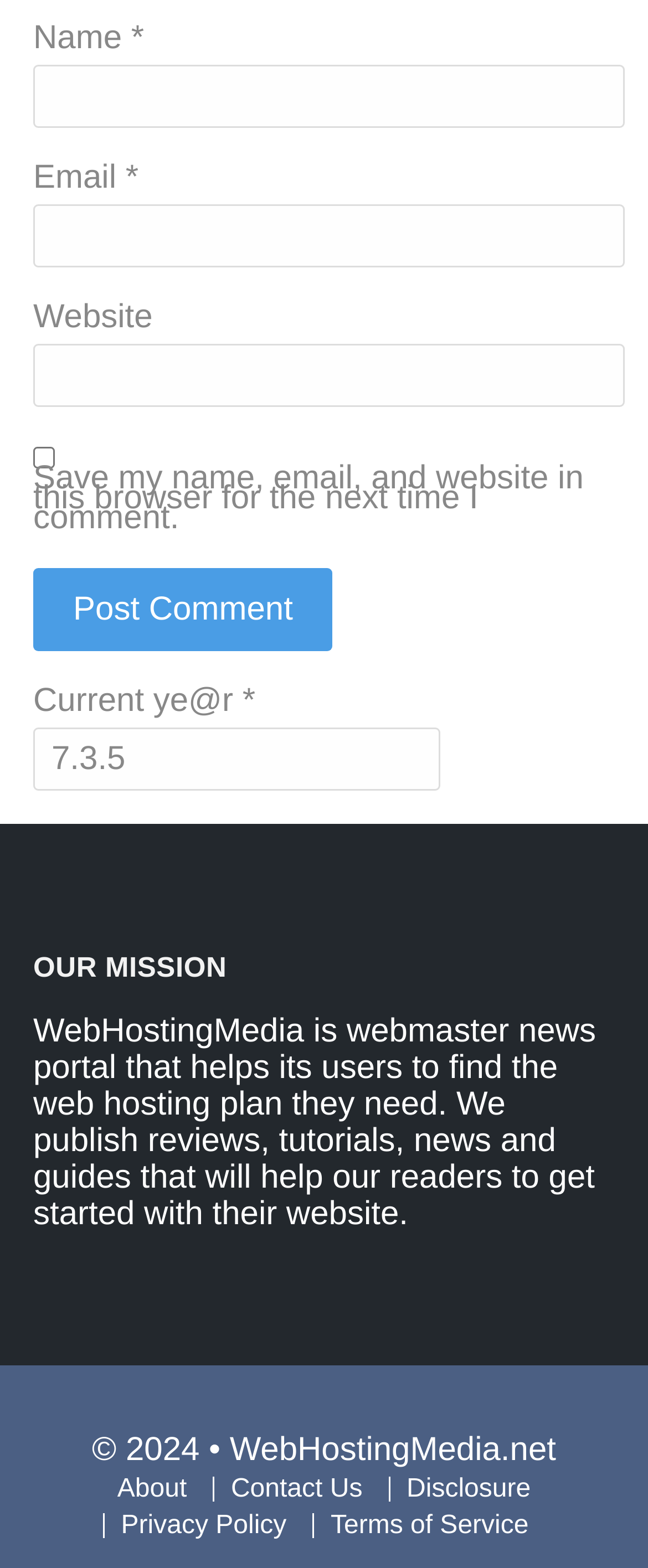Find the bounding box coordinates of the clickable element required to execute the following instruction: "Click the Post Comment button". Provide the coordinates as four float numbers between 0 and 1, i.e., [left, top, right, bottom].

[0.051, 0.362, 0.514, 0.415]